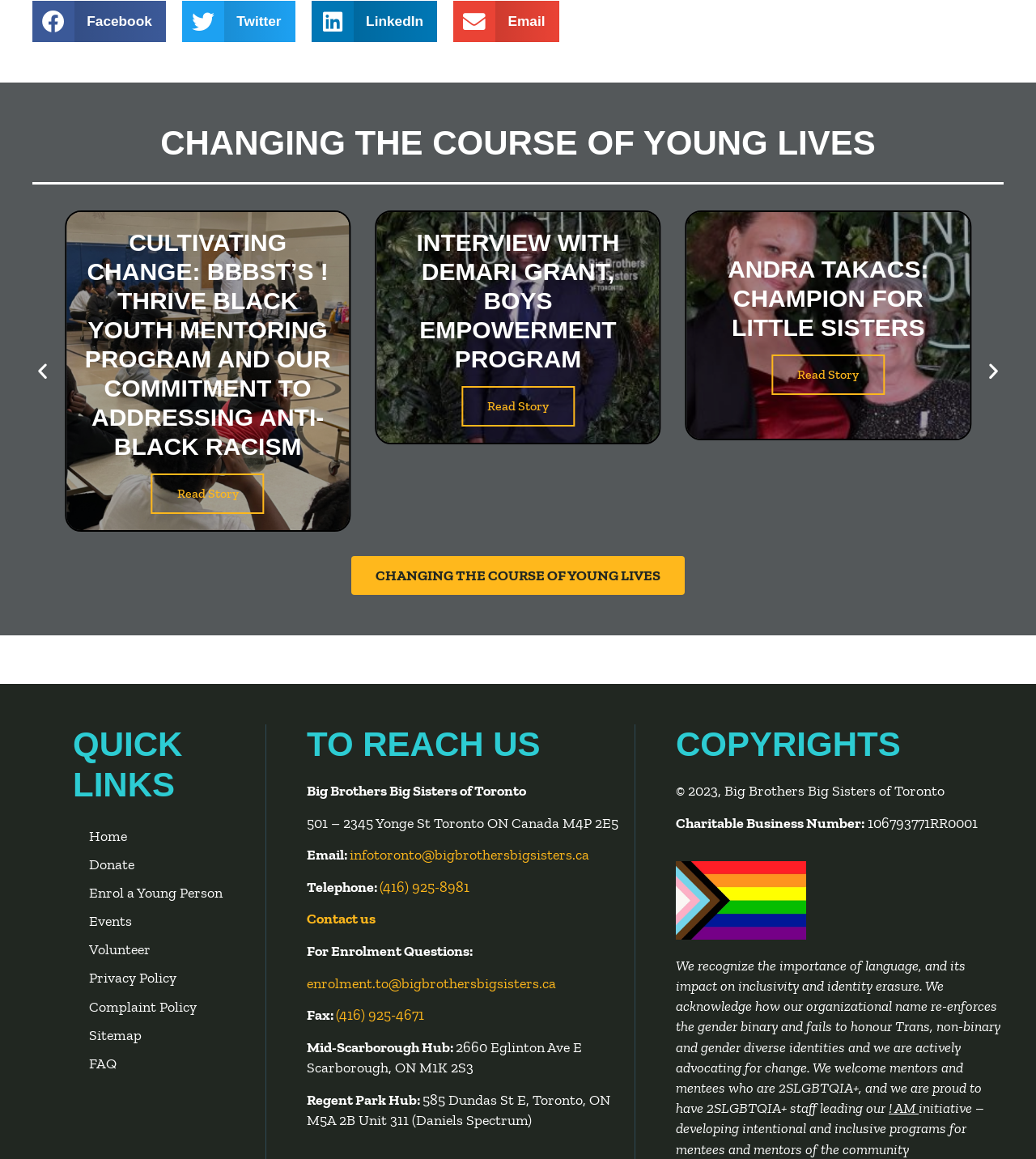Respond to the question with just a single word or phrase: 
What is the purpose of the links at the bottom?

Quick links